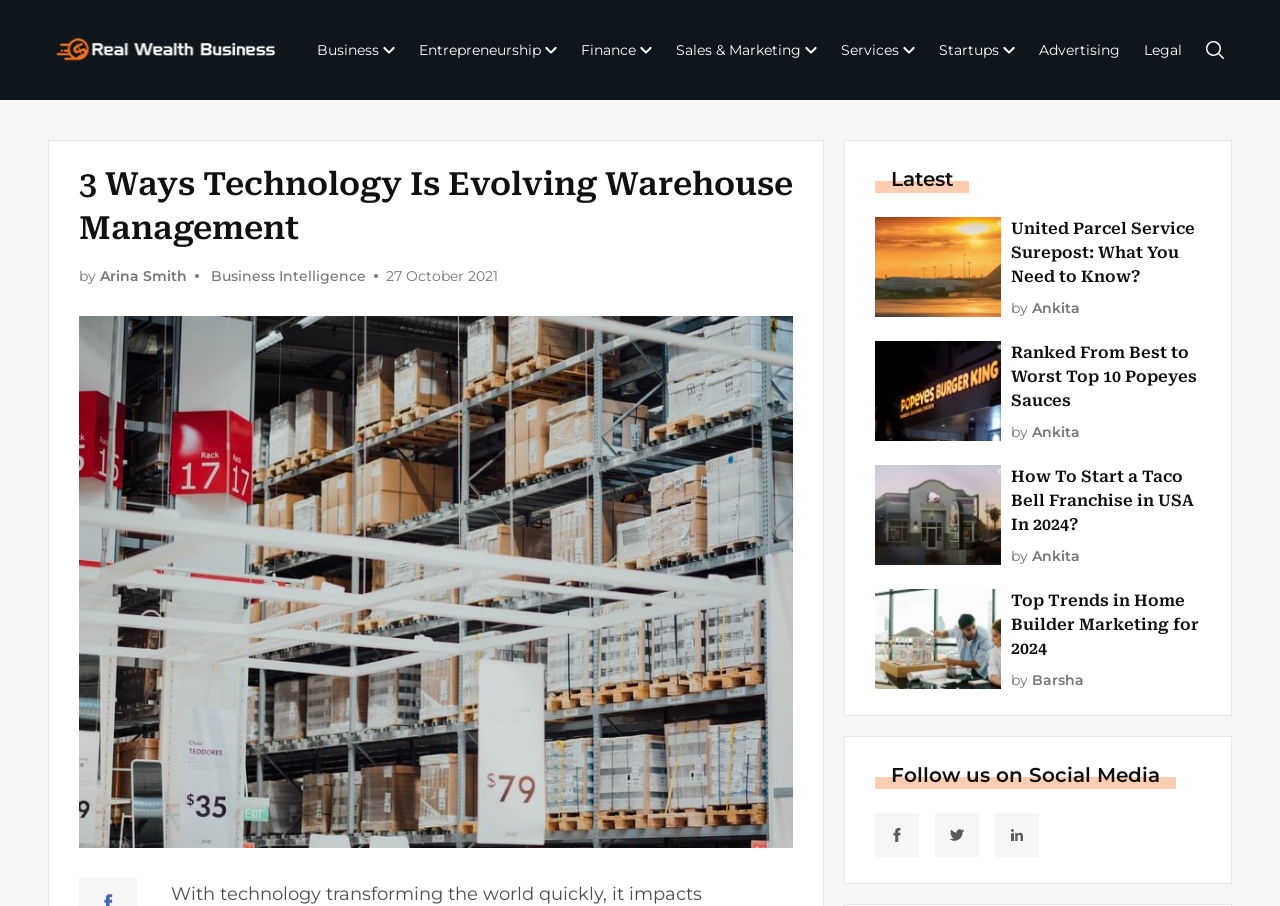Find the bounding box coordinates of the clickable element required to execute the following instruction: "Read the article 'United Parcel Service Surepost: What You Need to Know?'". Provide the coordinates as four float numbers between 0 and 1, i.e., [left, top, right, bottom].

[0.79, 0.24, 0.938, 0.319]